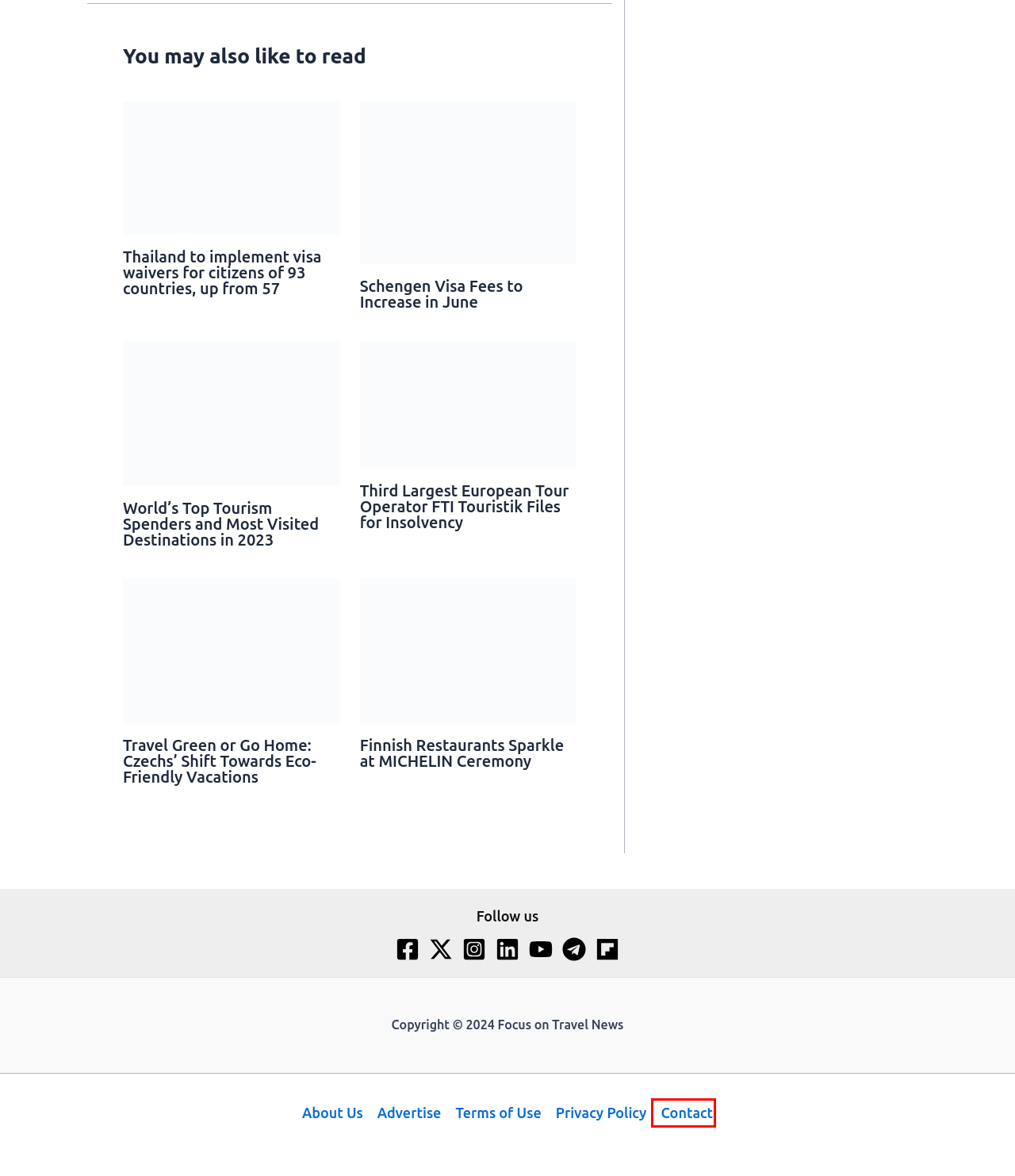You are given a screenshot of a webpage with a red rectangle bounding box around an element. Choose the best webpage description that matches the page after clicking the element in the bounding box. Here are the candidates:
A. Travel Green or Go Home: Czechs' Shift Towards Eco-Friendly Vacations - Focus on Travel News
B. Thailand to implement visa waivers for citizens of 93 countries, up from 57 - Focus on Travel News
C. FTNNEWS Terms of Use - Focus on Travel News
D. Finnish Restaurants Sparkle at MICHELIN Ceremony - Focus on Travel News
E. Privacy Policy - Focus on Travel News
F. Contact - Focus on Travel News
G. World's Top Tourism Spenders and Most Visited Destinations in 2023 - Focus on Travel News
H. Schengen Visa Fees to Increase in June - Focus on Travel News

F